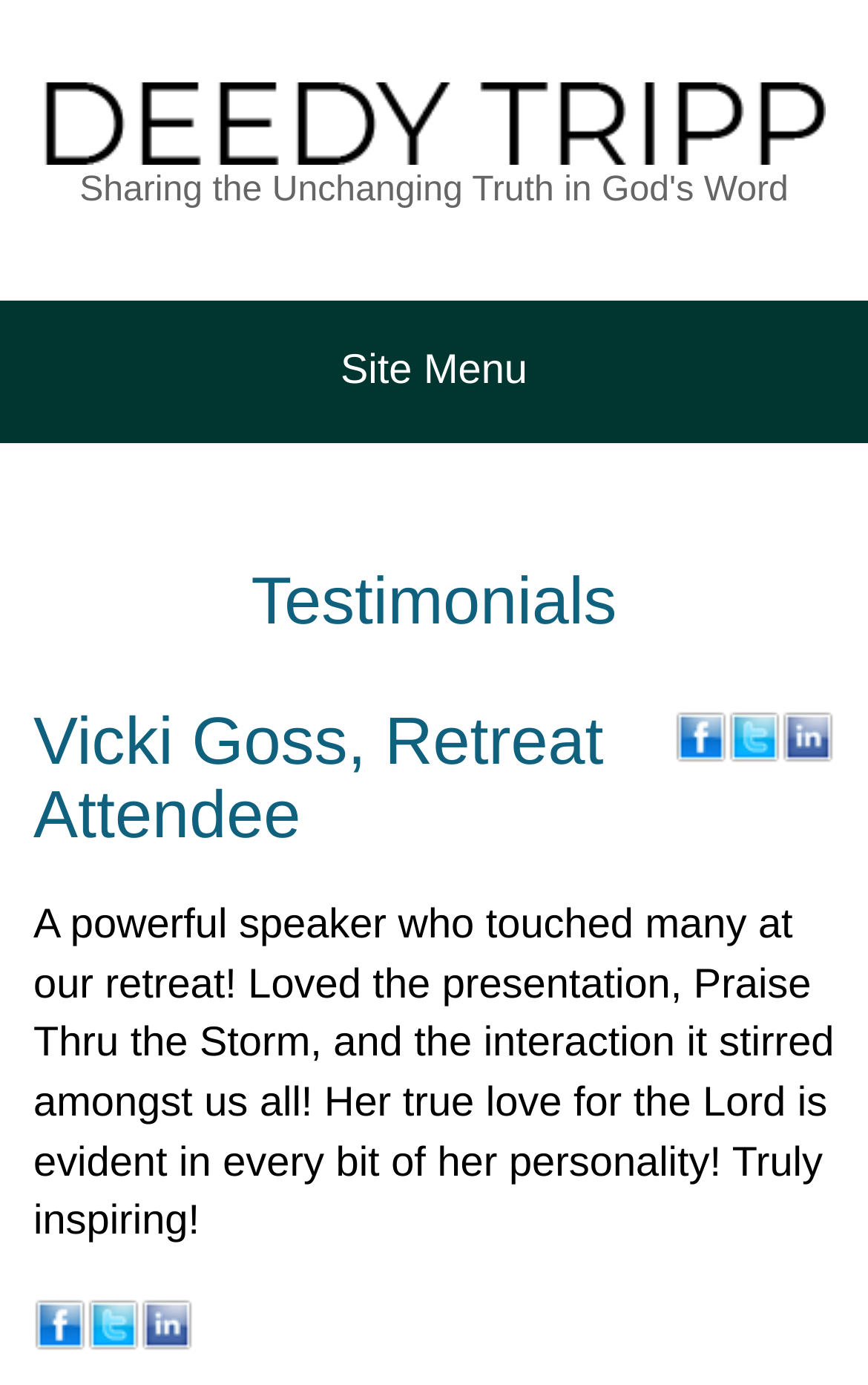Please provide a comprehensive answer to the question based on the screenshot: How many images are there on the webpage?

There are 7 image elements on the webpage, including the image associated with the link element at the top, and the 6 social media icons.